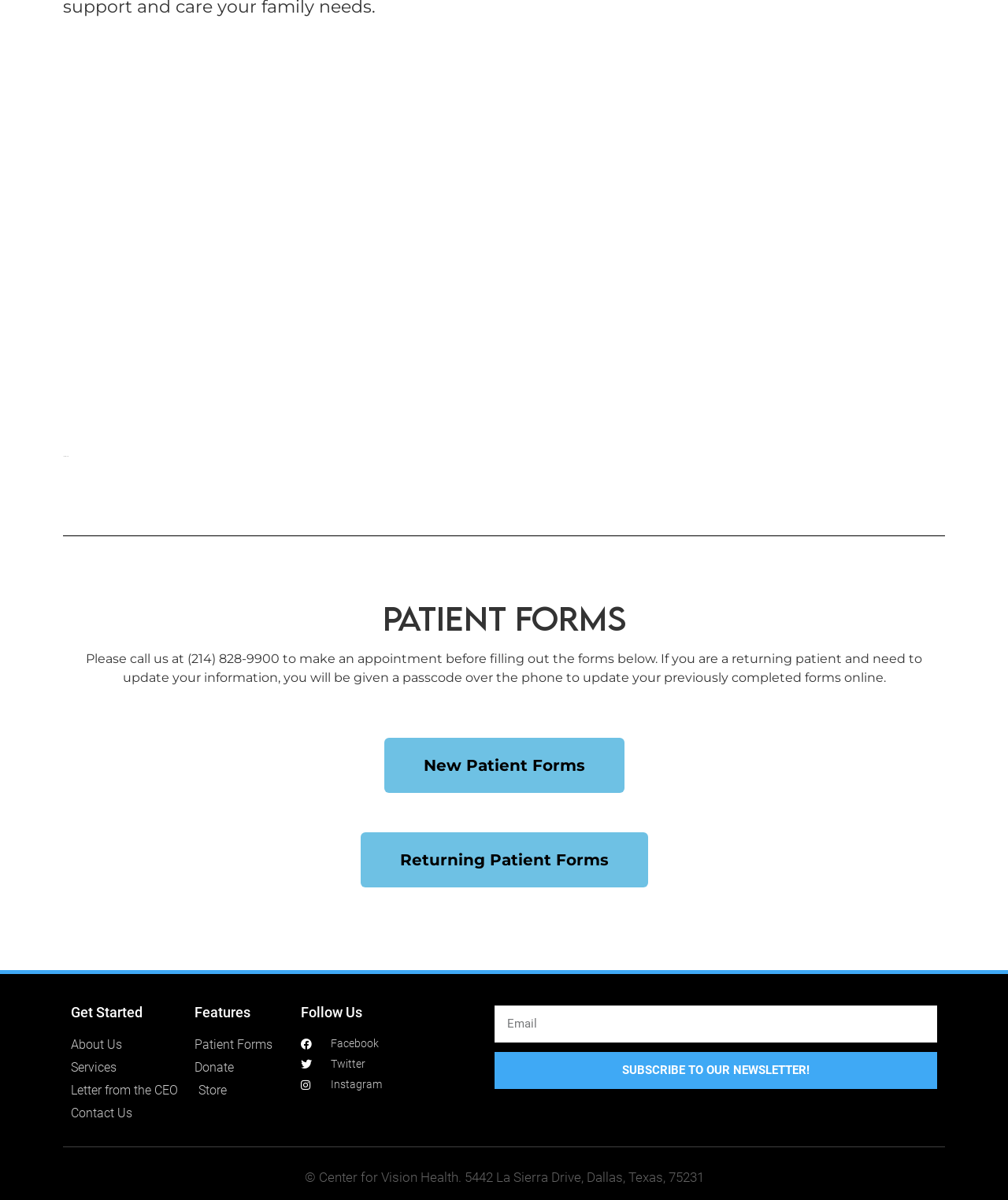Given the element description Letter from the CEO, identify the bounding box coordinates for the UI element on the webpage screenshot. The format should be (top-left x, top-left y, bottom-right x, bottom-right y), with values between 0 and 1.

[0.07, 0.901, 0.177, 0.917]